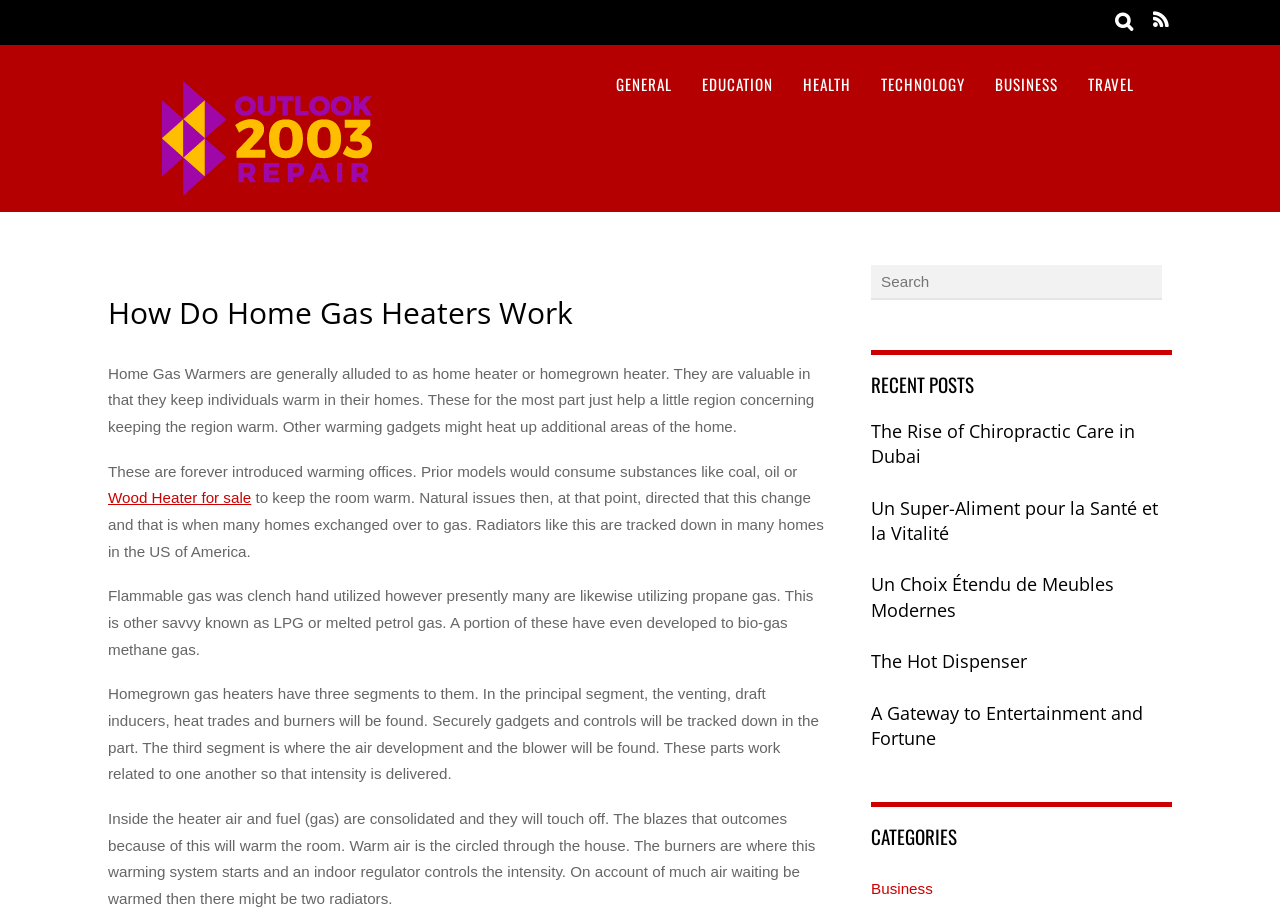Identify and generate the primary title of the webpage.

How Do Home Gas Heaters Work